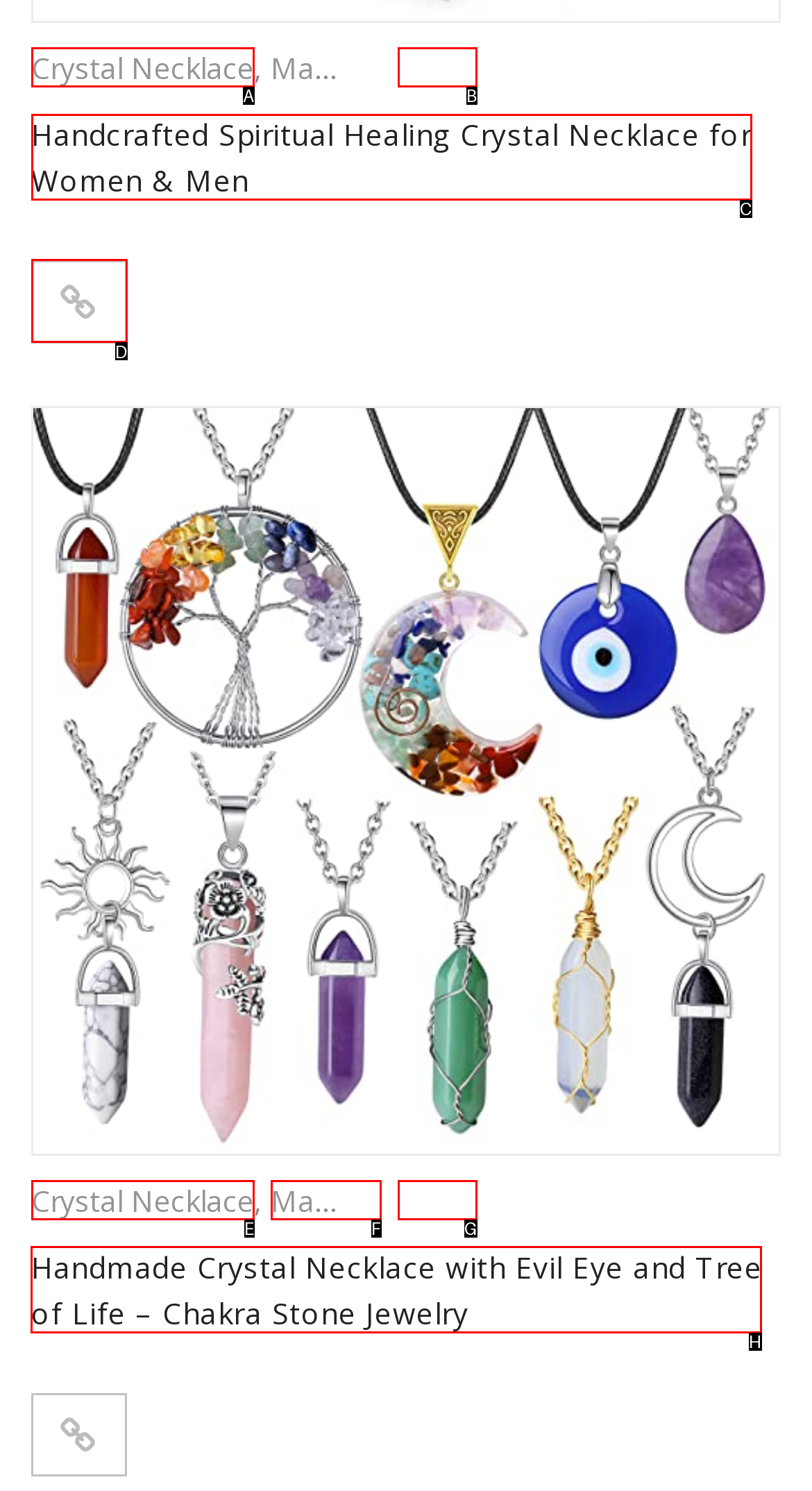From the given options, indicate the letter that corresponds to the action needed to complete this task: View the 'Handmade Crystal Necklace with Evil Eye and Tree of Life – Chakra Stone Jewelry' product. Respond with only the letter.

H